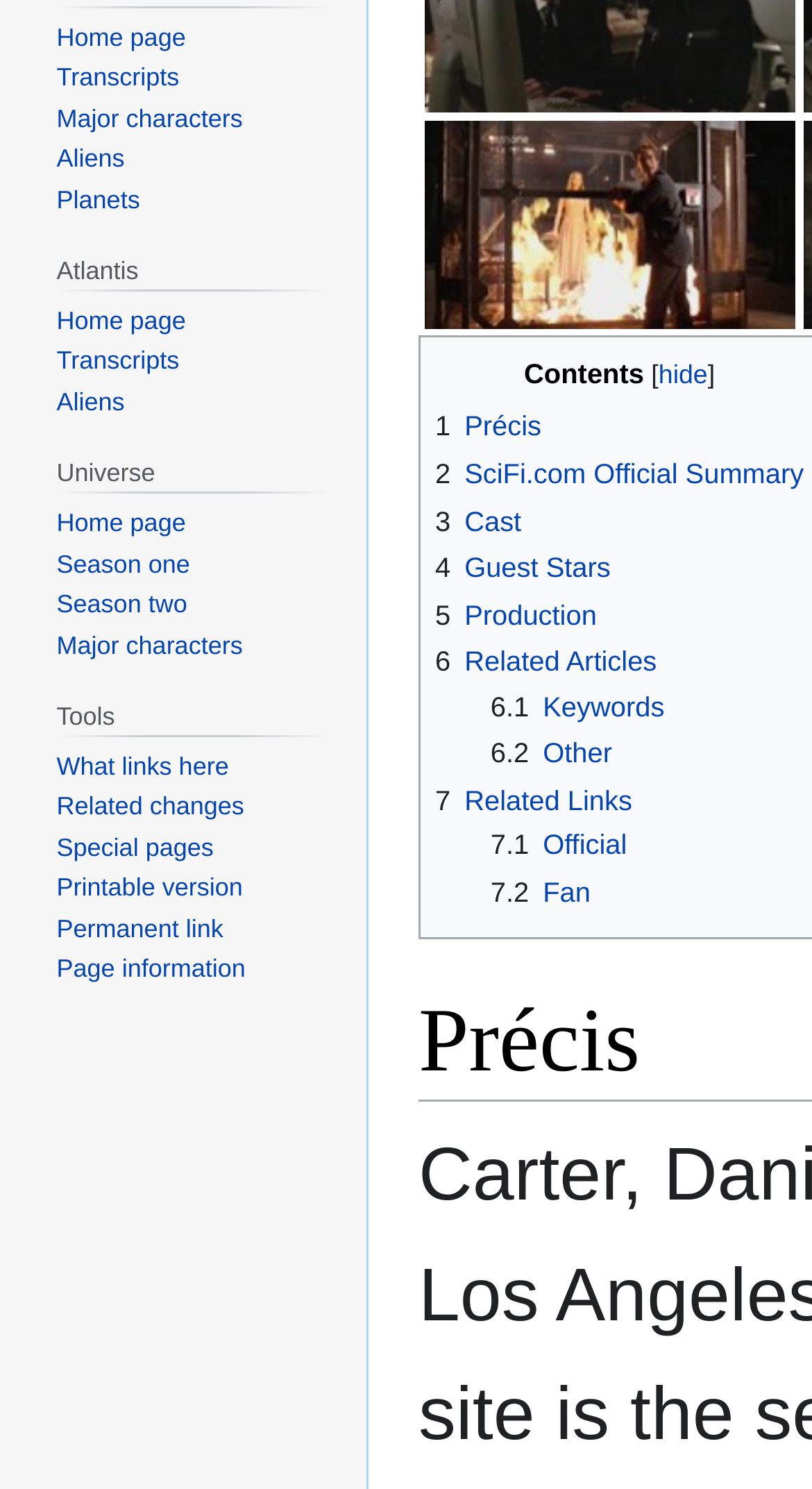Please determine the bounding box coordinates for the UI element described here. Use the format (top-left x, top-left y, bottom-right x, bottom-right y) with values bounded between 0 and 1: Aliens

[0.07, 0.26, 0.154, 0.28]